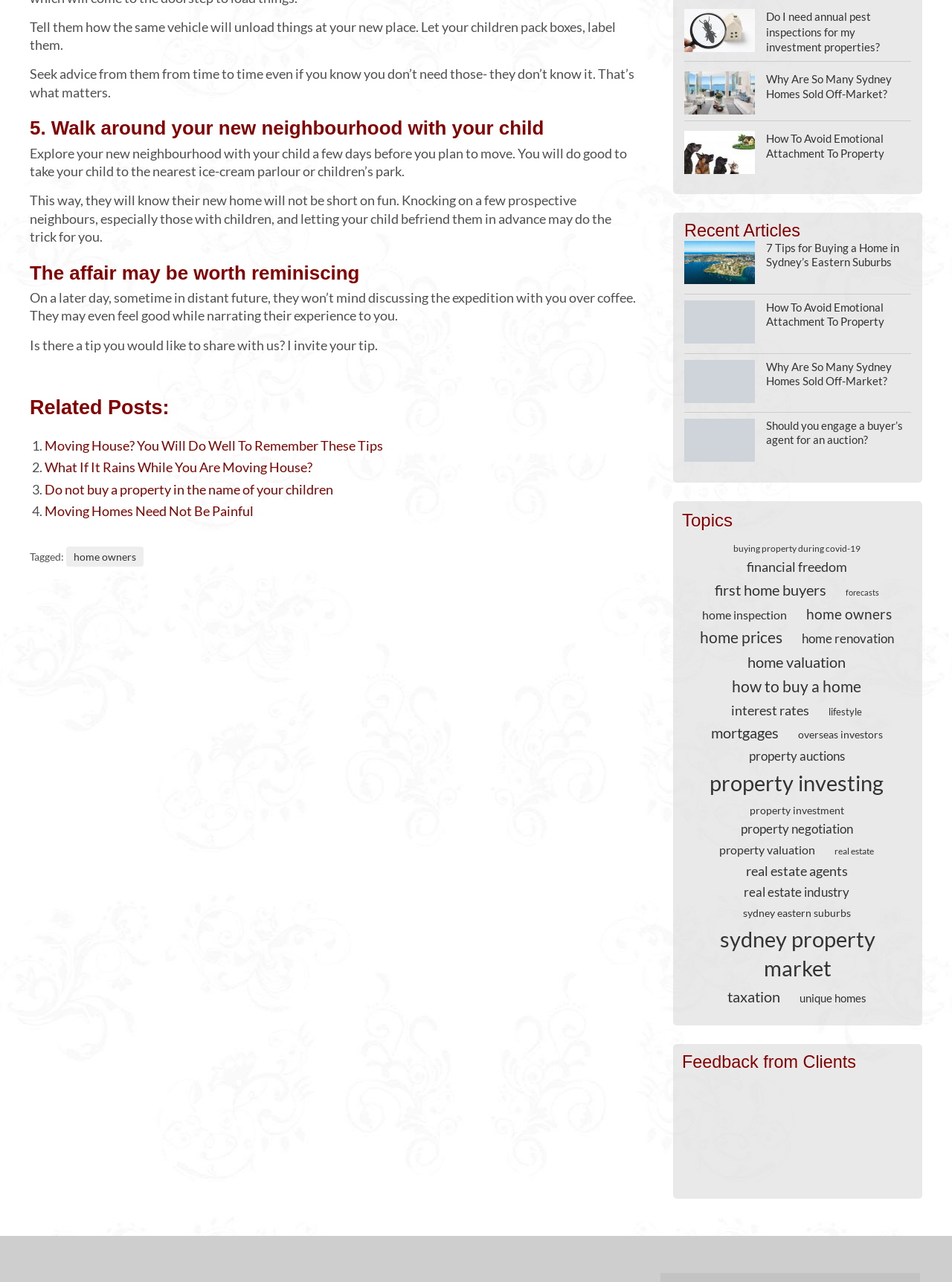Locate the bounding box coordinates of the element's region that should be clicked to carry out the following instruction: "Check the recent article '7 Tips for Buying a Home in Sydney’s Eastern Suburbs'". The coordinates need to be four float numbers between 0 and 1, i.e., [left, top, right, bottom].

[0.719, 0.188, 0.805, 0.224]